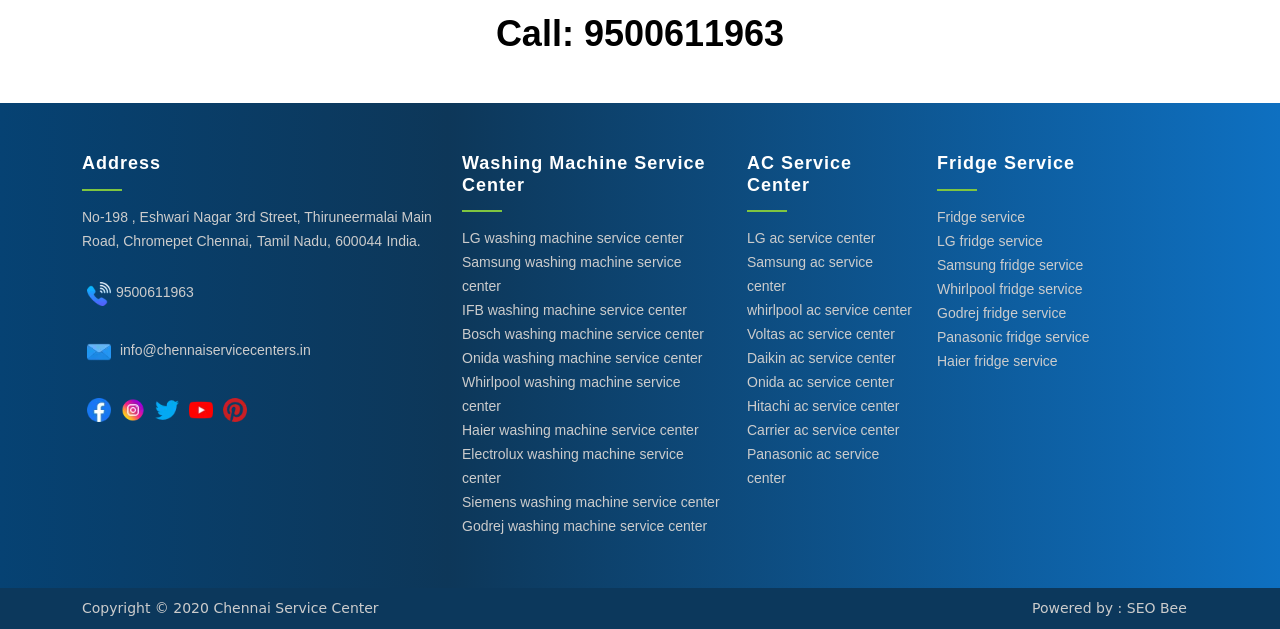Based on the image, provide a detailed and complete answer to the question: 
What is the address of the service center?

The address of the service center is provided in multiple static text elements below the 'Address' heading. The full address is 'No-198, Eshwari Nagar 3rd Street, Thiruneermalai Main Road, Chromepet, Chennai, Tamil Nadu, 600044, India.'.